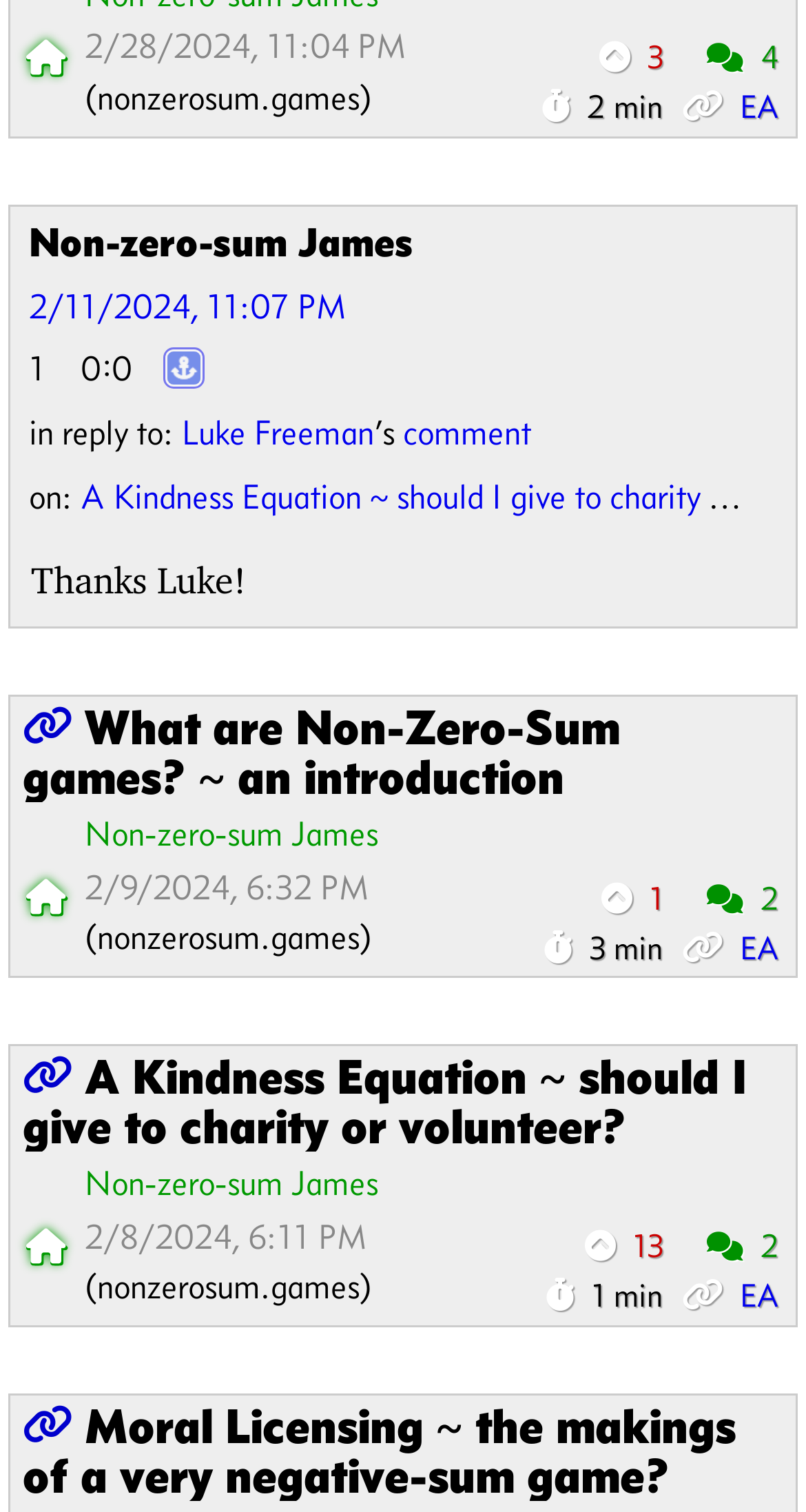Identify the coordinates of the bounding box for the element described below: "EA link". Return the coordinates as four float numbers between 0 and 1: [left, top, right, bottom].

[0.841, 0.058, 0.977, 0.084]